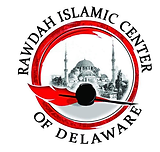What is depicted at the center of the logo?
Based on the image, provide your answer in one word or phrase.

A mosque